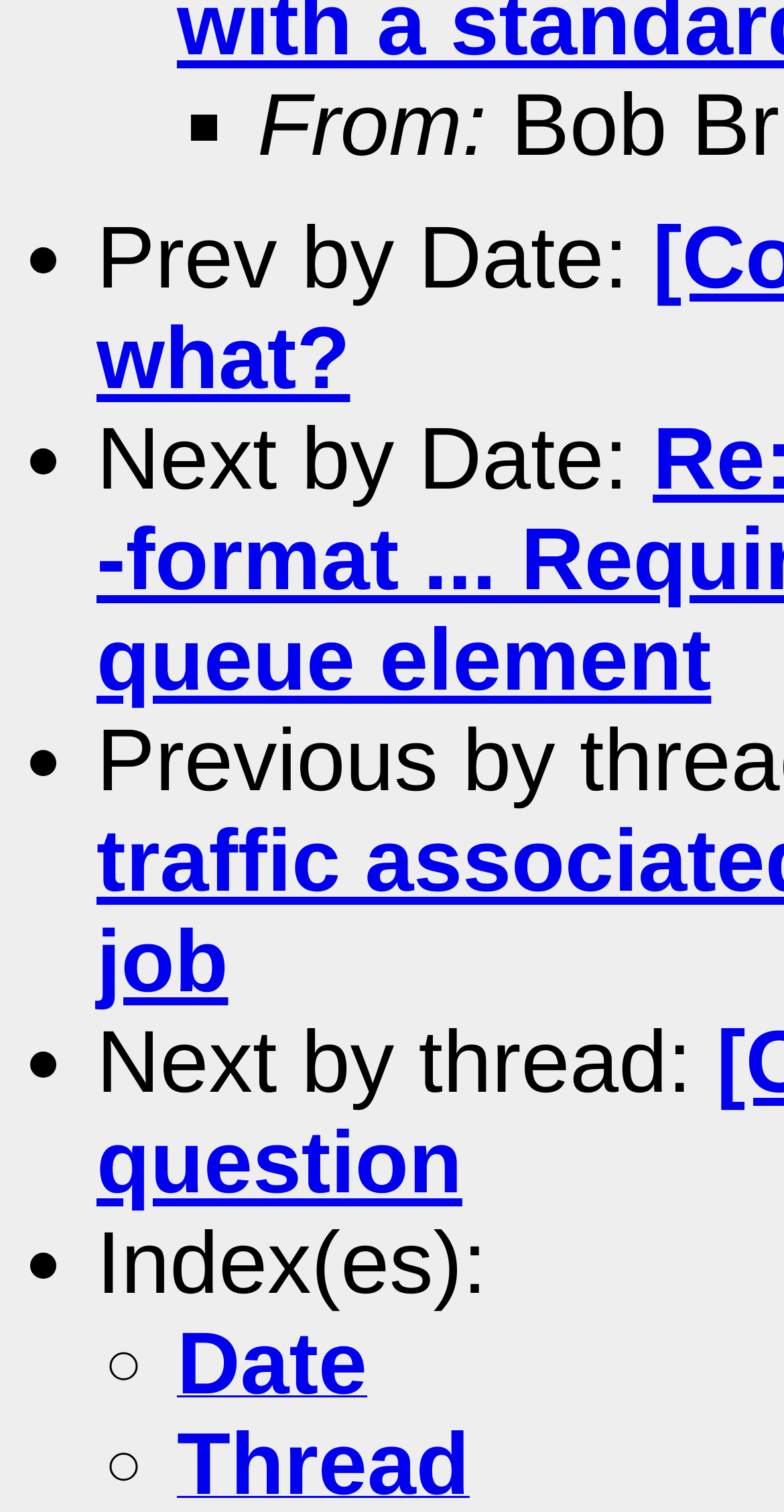Give a short answer to this question using one word or a phrase:
What is the last navigation option?

Date